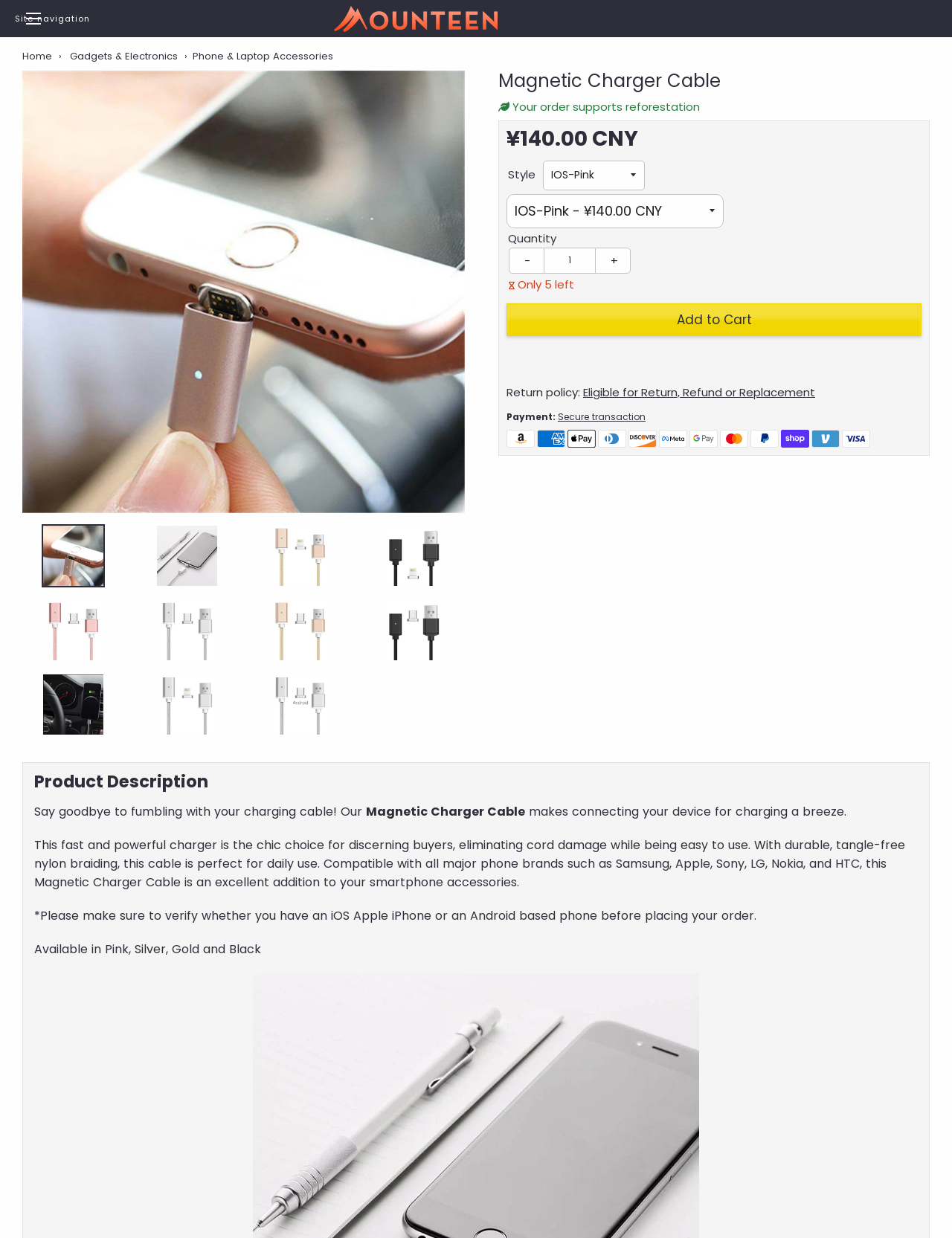Given the description Home, predict the bounding box coordinates of the UI element. Ensure the coordinates are in the format (top-left x, top-left y, bottom-right x, bottom-right y) and all values are between 0 and 1.

[0.023, 0.04, 0.055, 0.051]